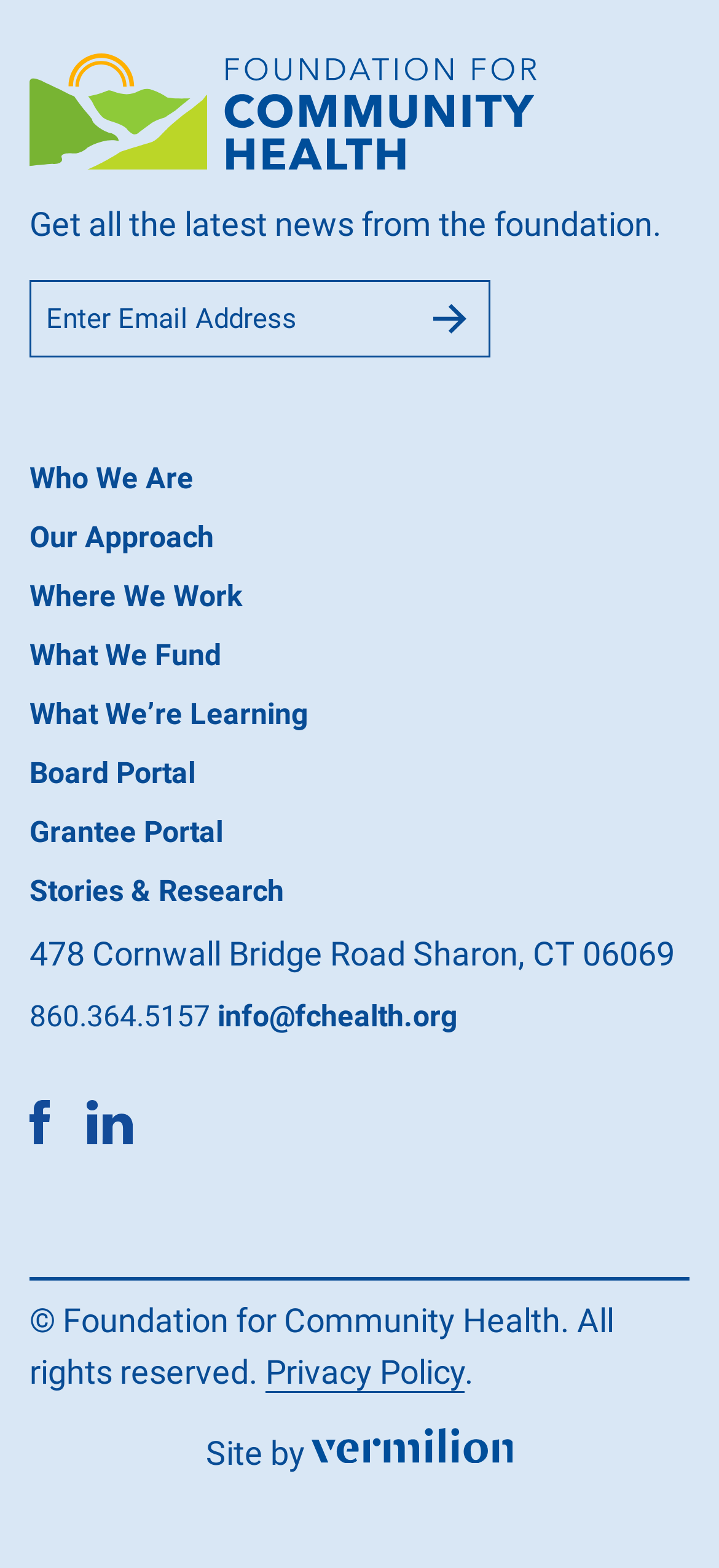Please determine the bounding box coordinates for the UI element described as: "Privacy Policy".

[0.369, 0.862, 0.646, 0.888]